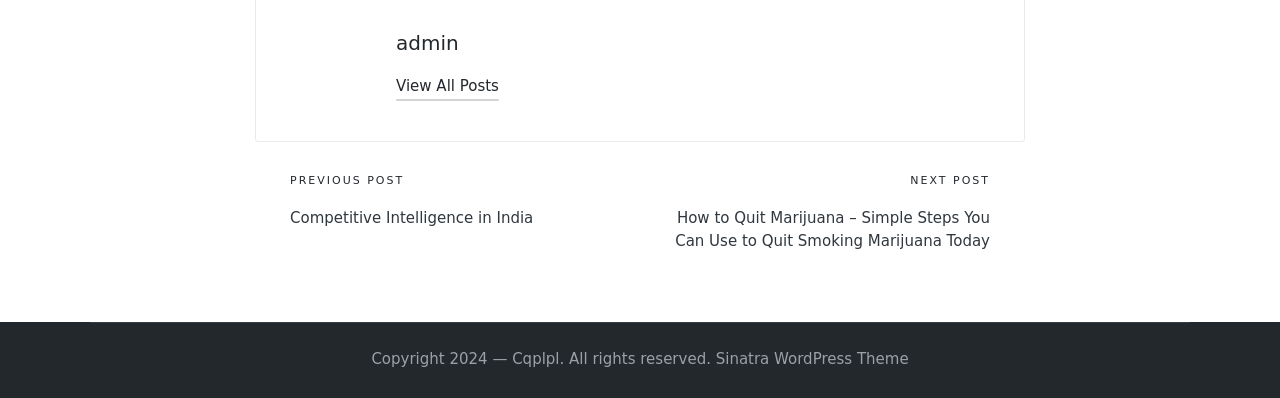Identify the bounding box coordinates for the UI element that matches this description: "Sinatra WordPress Theme".

[0.559, 0.873, 0.71, 0.938]